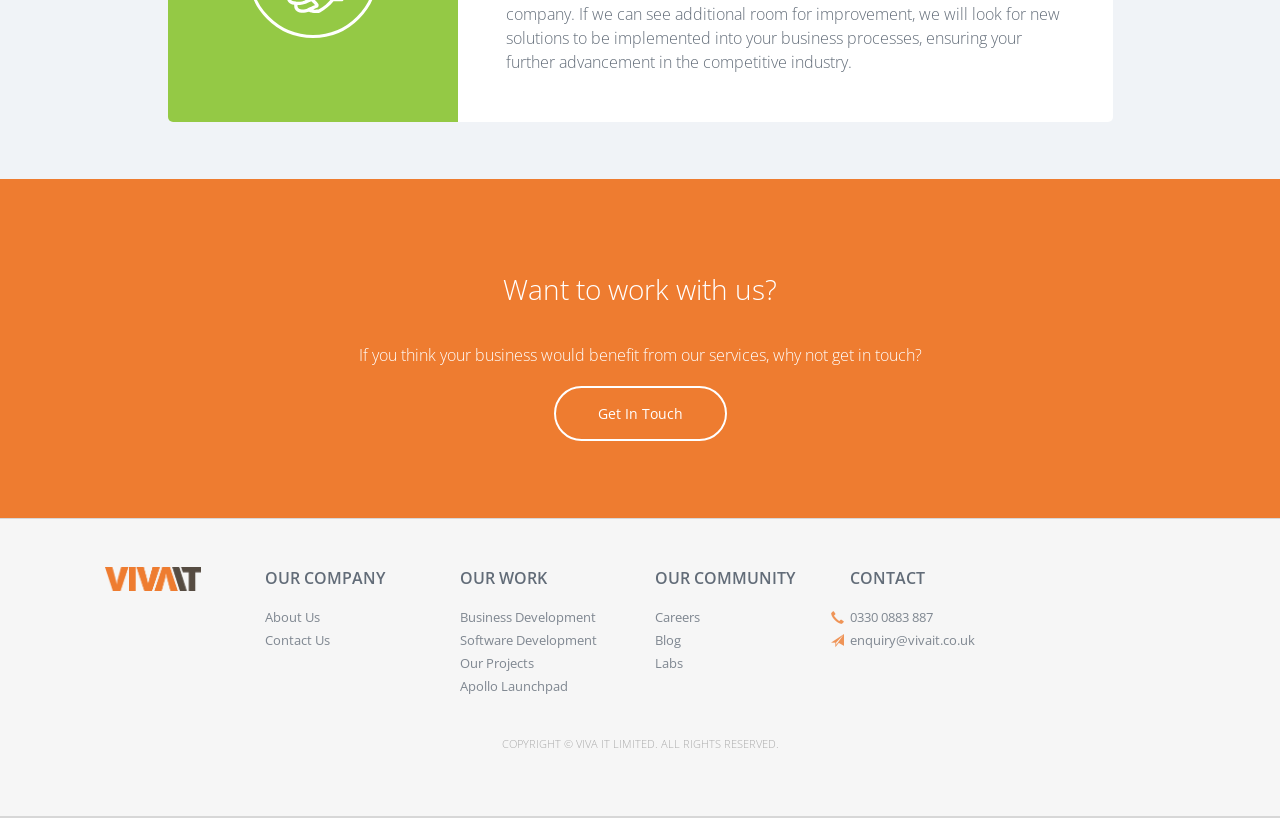Please give a one-word or short phrase response to the following question: 
How can I get in touch with the company?

Get In Touch